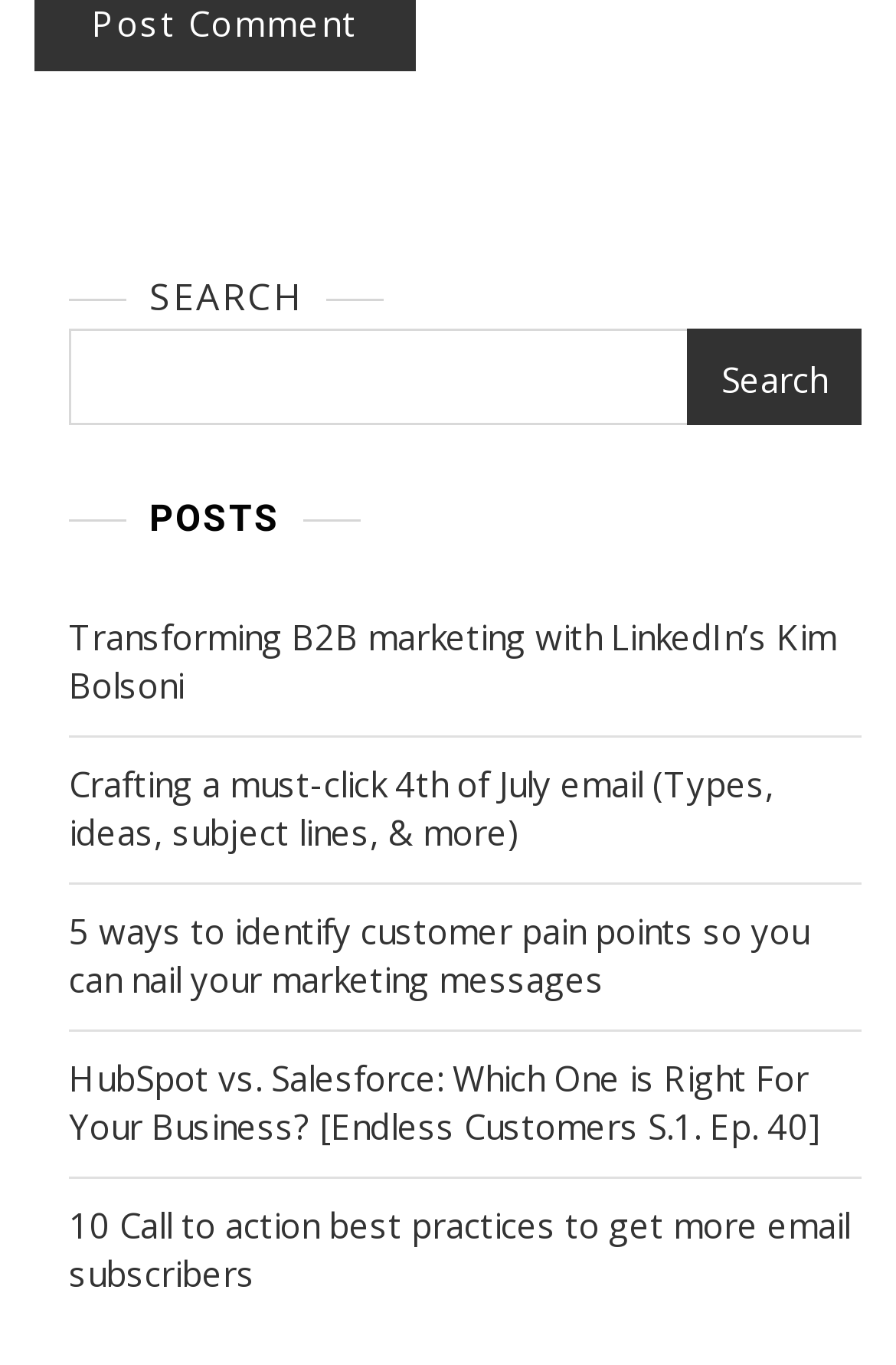Give a short answer using one word or phrase for the question:
What is the topic of the first link?

B2B marketing